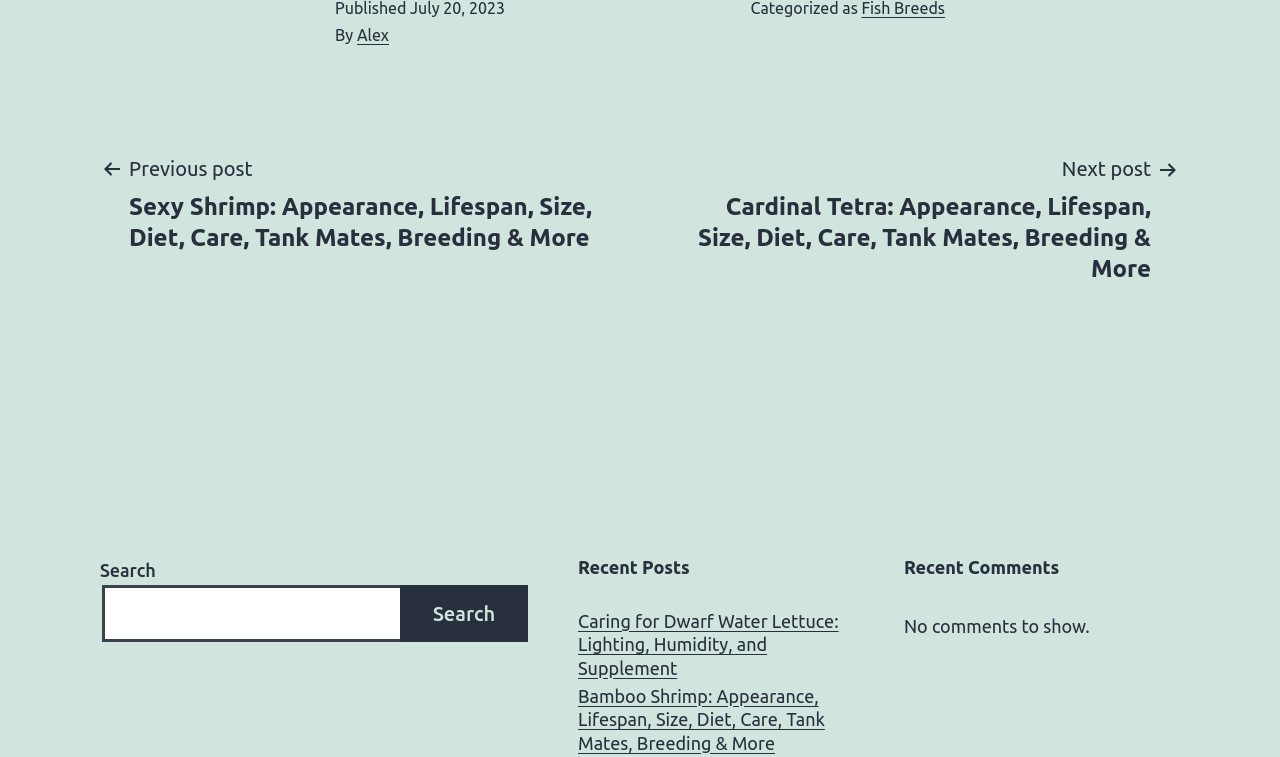Locate the UI element described as follows: "parent_node: Facebook title="Search"". Return the bounding box coordinates as four float numbers between 0 and 1 in the order [left, top, right, bottom].

None